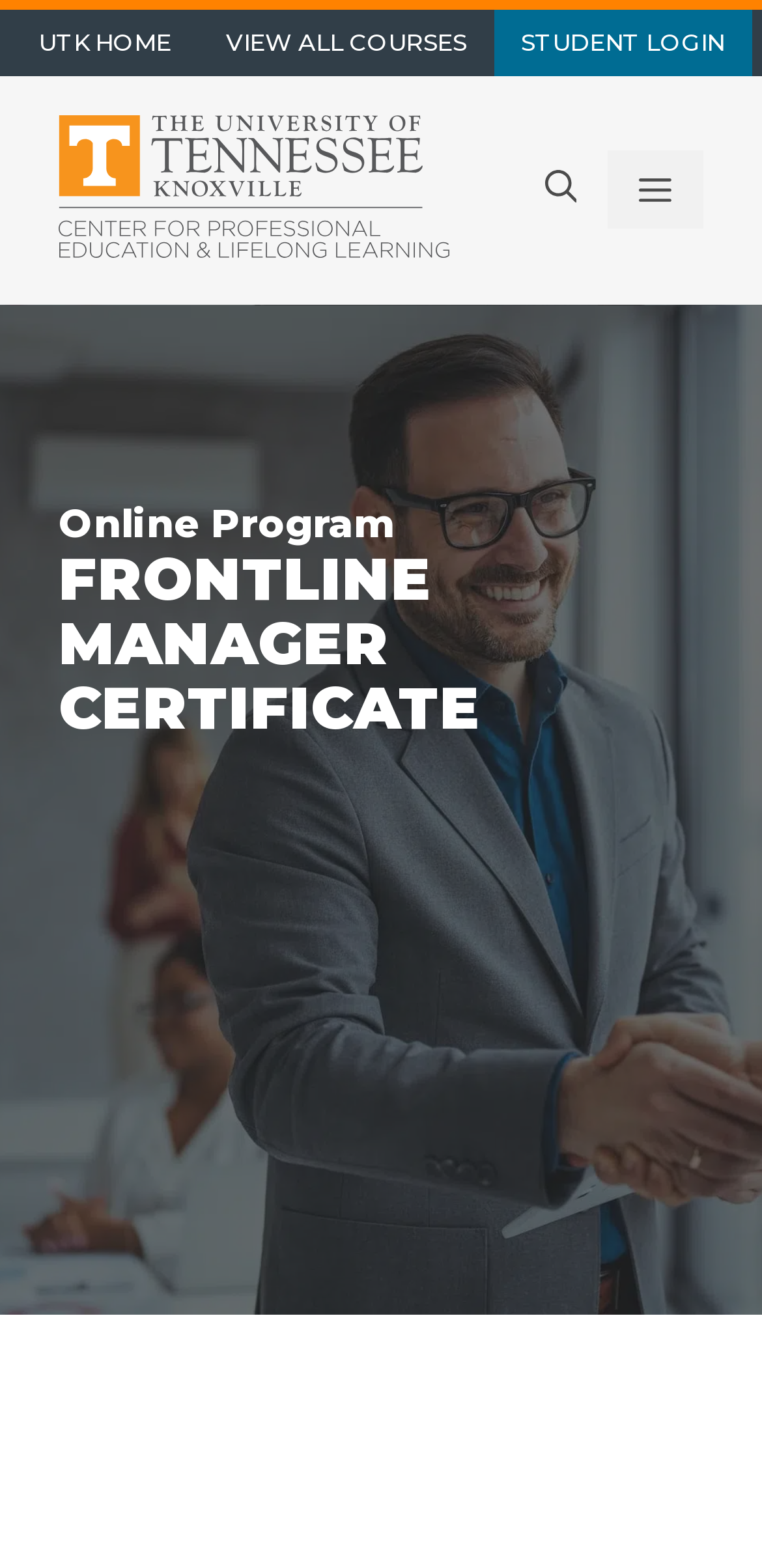Please give a succinct answer to the question in one word or phrase:
How many courses are available?

Unknown